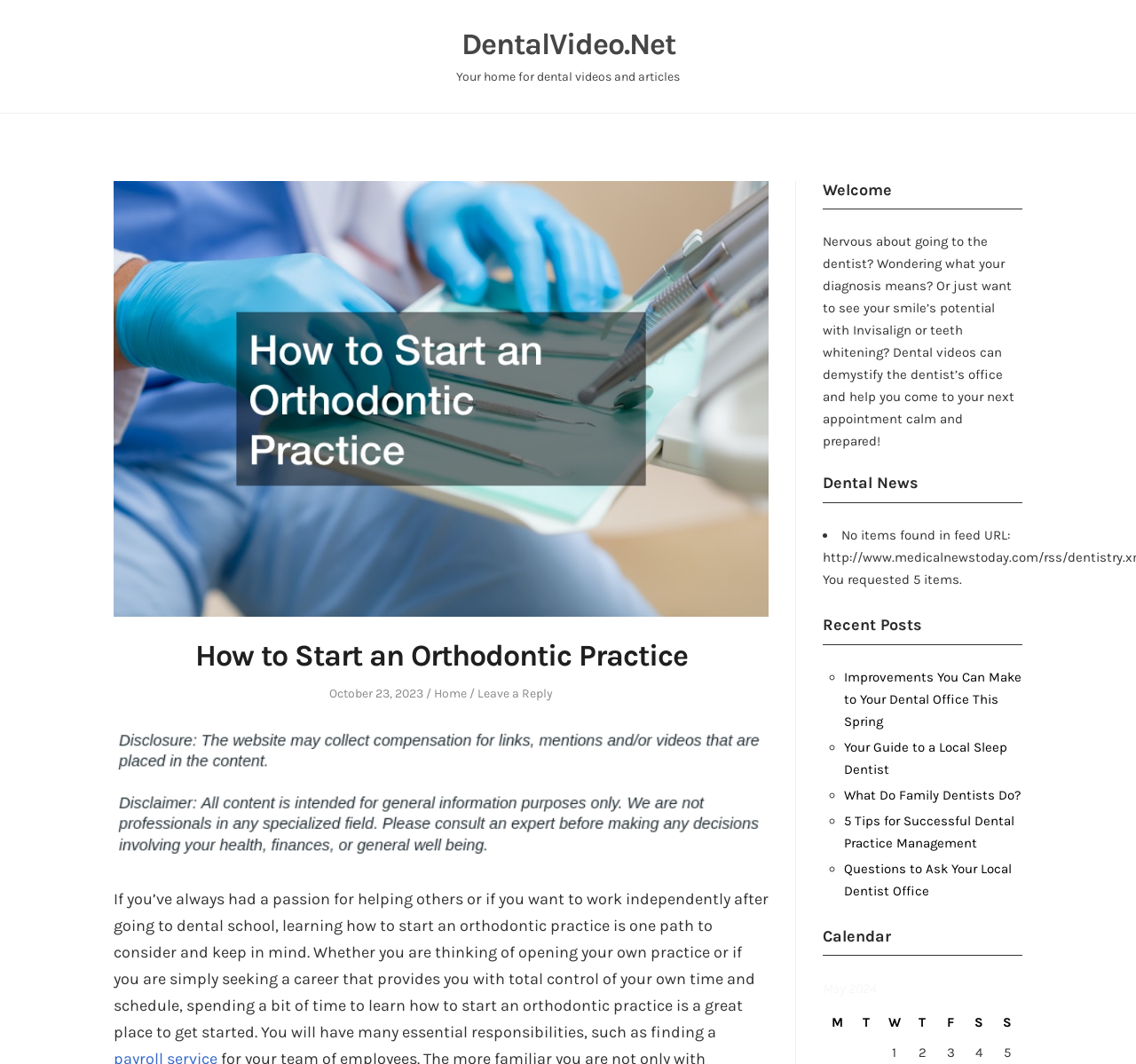Provide the bounding box coordinates of the HTML element this sentence describes: "October 23, 2023October 23, 2023". The bounding box coordinates consist of four float numbers between 0 and 1, i.e., [left, top, right, bottom].

[0.29, 0.645, 0.373, 0.659]